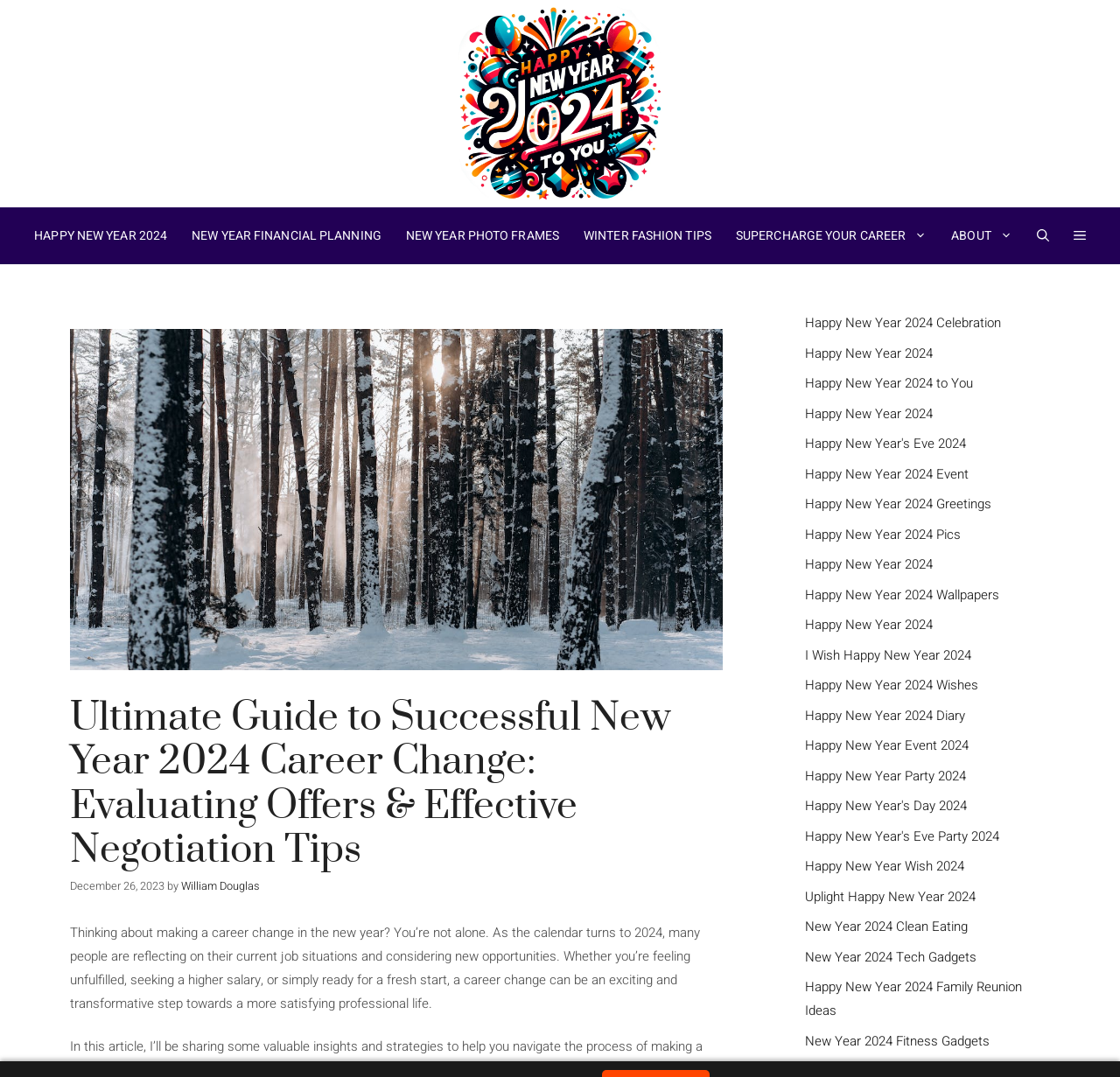Find the bounding box coordinates of the clickable region needed to perform the following instruction: "Click on the 'Supercharge Your Career' link". The coordinates should be provided as four float numbers between 0 and 1, i.e., [left, top, right, bottom].

[0.646, 0.193, 0.838, 0.245]